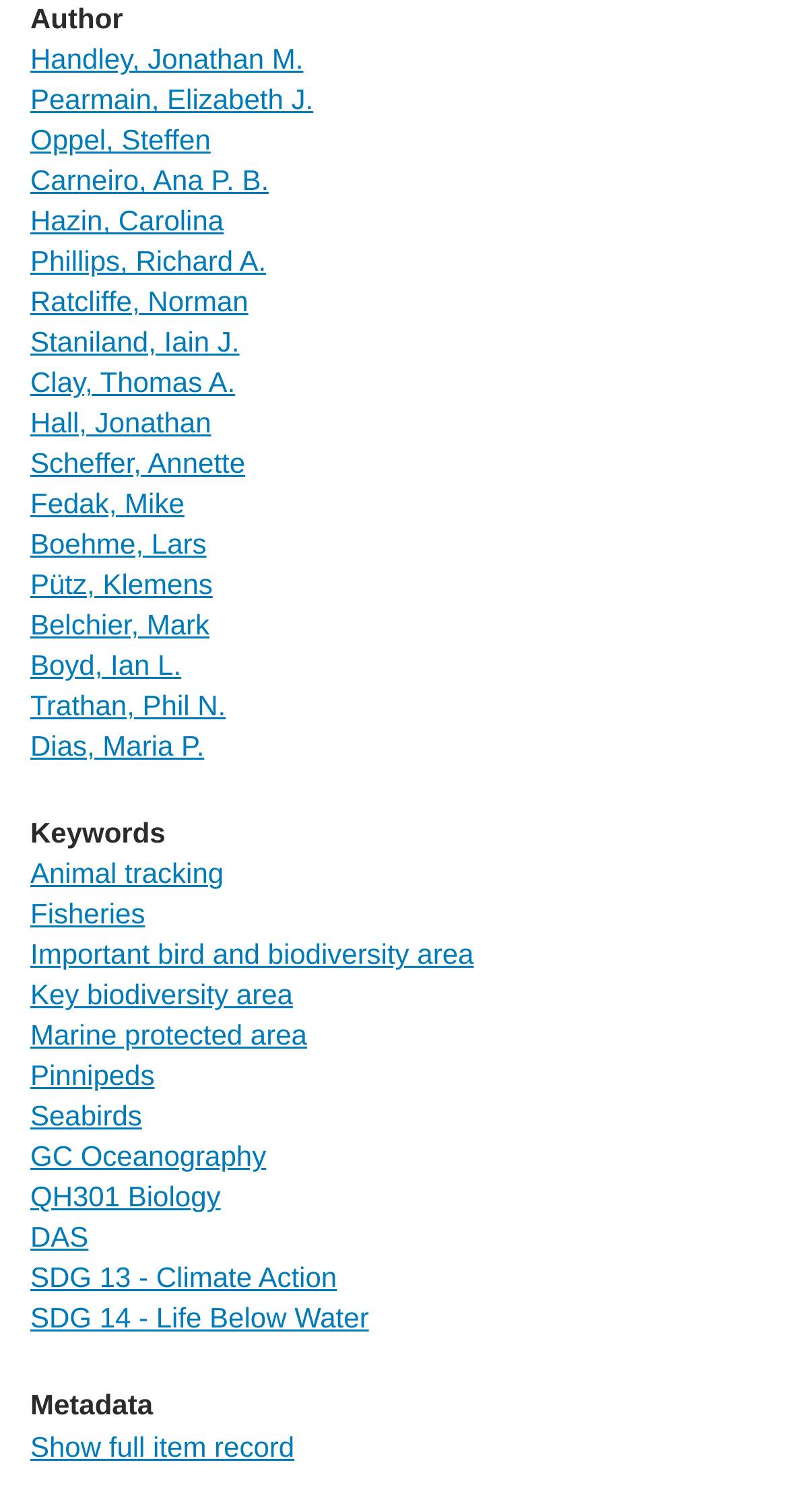Show the bounding box coordinates of the region that should be clicked to follow the instruction: "Show full item record."

[0.038, 0.946, 0.374, 0.967]